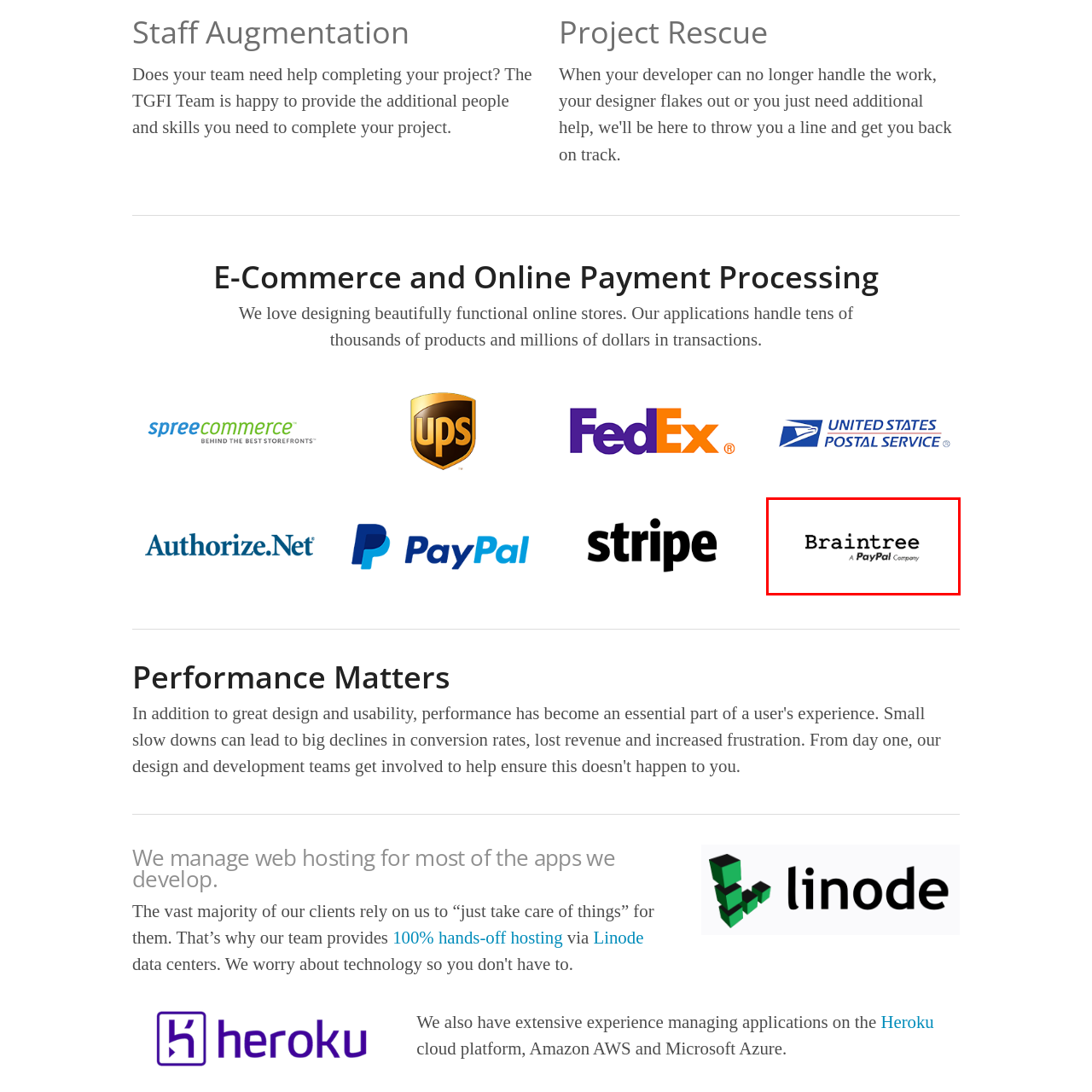What industry does Braintree operate in?
View the image encased in the red bounding box and respond with a detailed answer informed by the visual information.

Braintree is recognized for providing flexible payment solutions, particularly in e-commerce, helping businesses manage and process transactions efficiently, which suggests that it operates in the e-commerce industry.